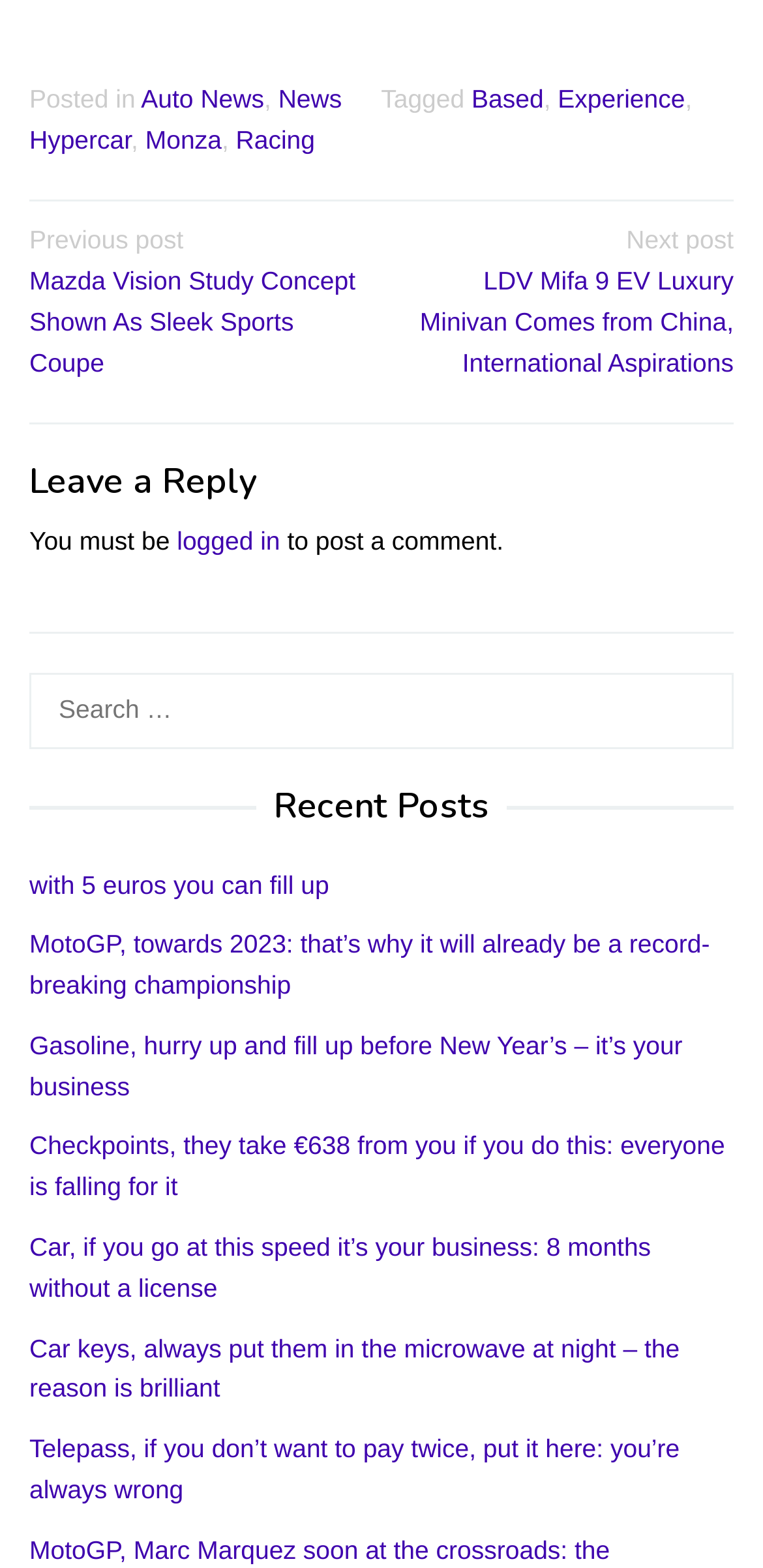Can you identify the bounding box coordinates of the clickable region needed to carry out this instruction: 'Read recent post about MotoGP'? The coordinates should be four float numbers within the range of 0 to 1, stated as [left, top, right, bottom].

[0.038, 0.593, 0.93, 0.638]